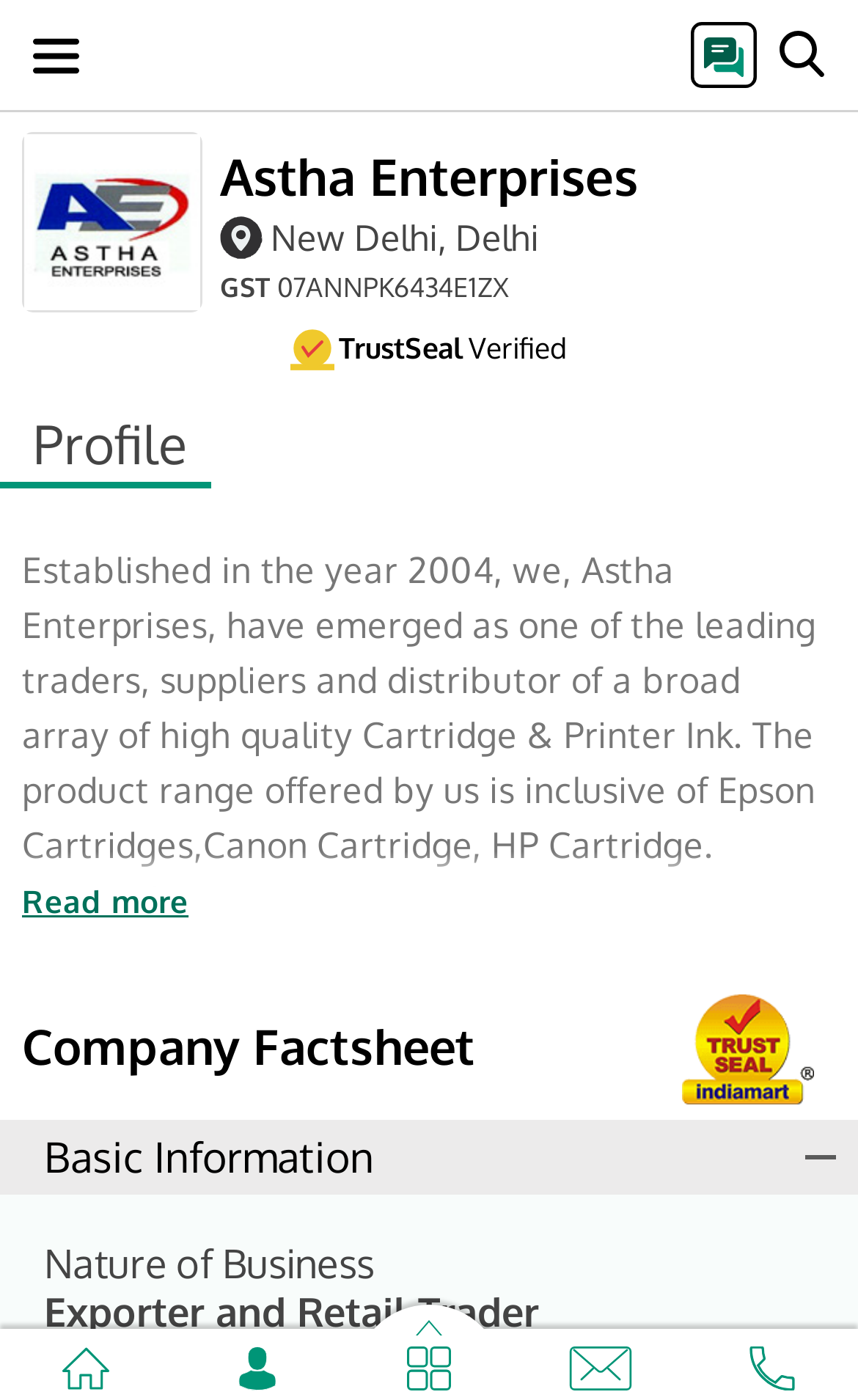Examine the image and give a thorough answer to the following question:
What is the year Astha Enterprises was established?

The establishment year can be found in the 'Profile' section, where it is mentioned that 'Established in the year 2004, we, Astha Enterprises, have emerged as one of the leading traders...'.